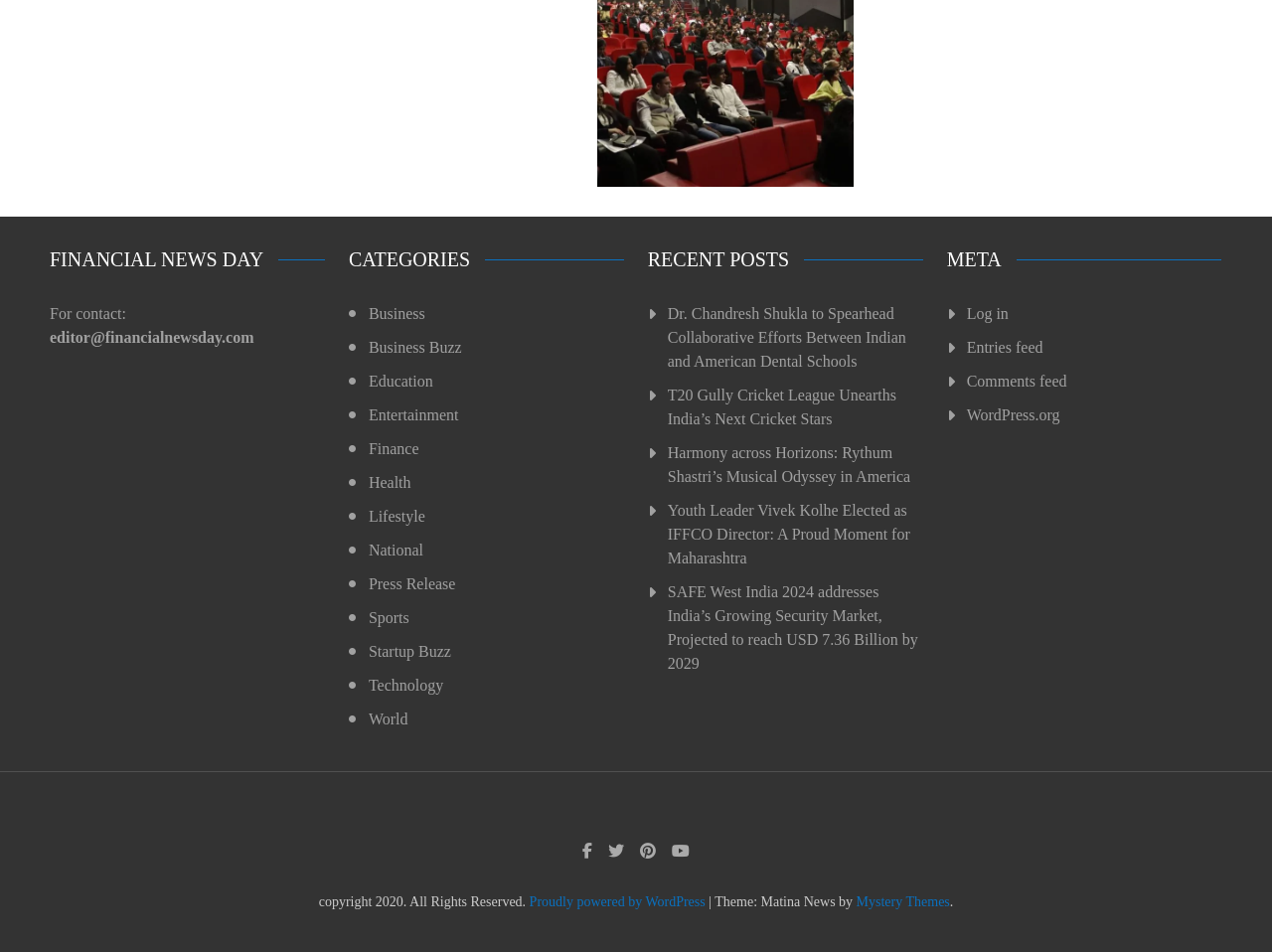What is the category of the first news article?
Based on the image, provide a one-word or brief-phrase response.

Business